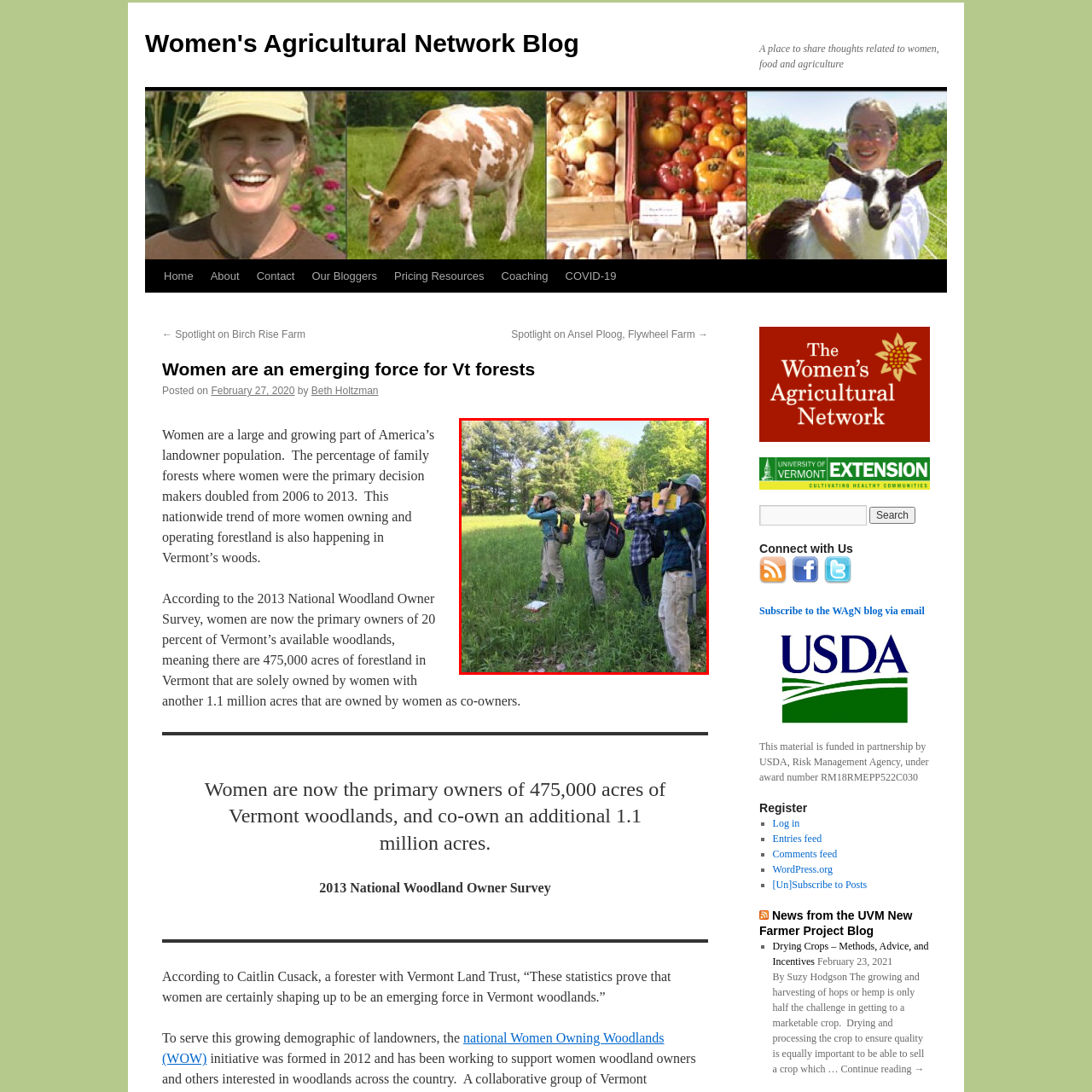Offer a detailed caption for the picture inside the red-bordered area.

The image captures a vibrant outdoor workshop featuring a group of women engaged in fieldwork, likely related to agriculture or environmental studies. They stand amidst lush green grass under a canopy of trees, emphasizing their connection to nature. Each participant is equipped with binoculars, suggesting they are likely observing local wildlife or studying the ecosystem. The diverse attire, including backpacks and practical clothing, indicates readiness for hands-on learning in the field. This scene reflects the growing role of women in agriculture and land management, showcasing their commitment to environmental stewardship and hands-on education in their communities.